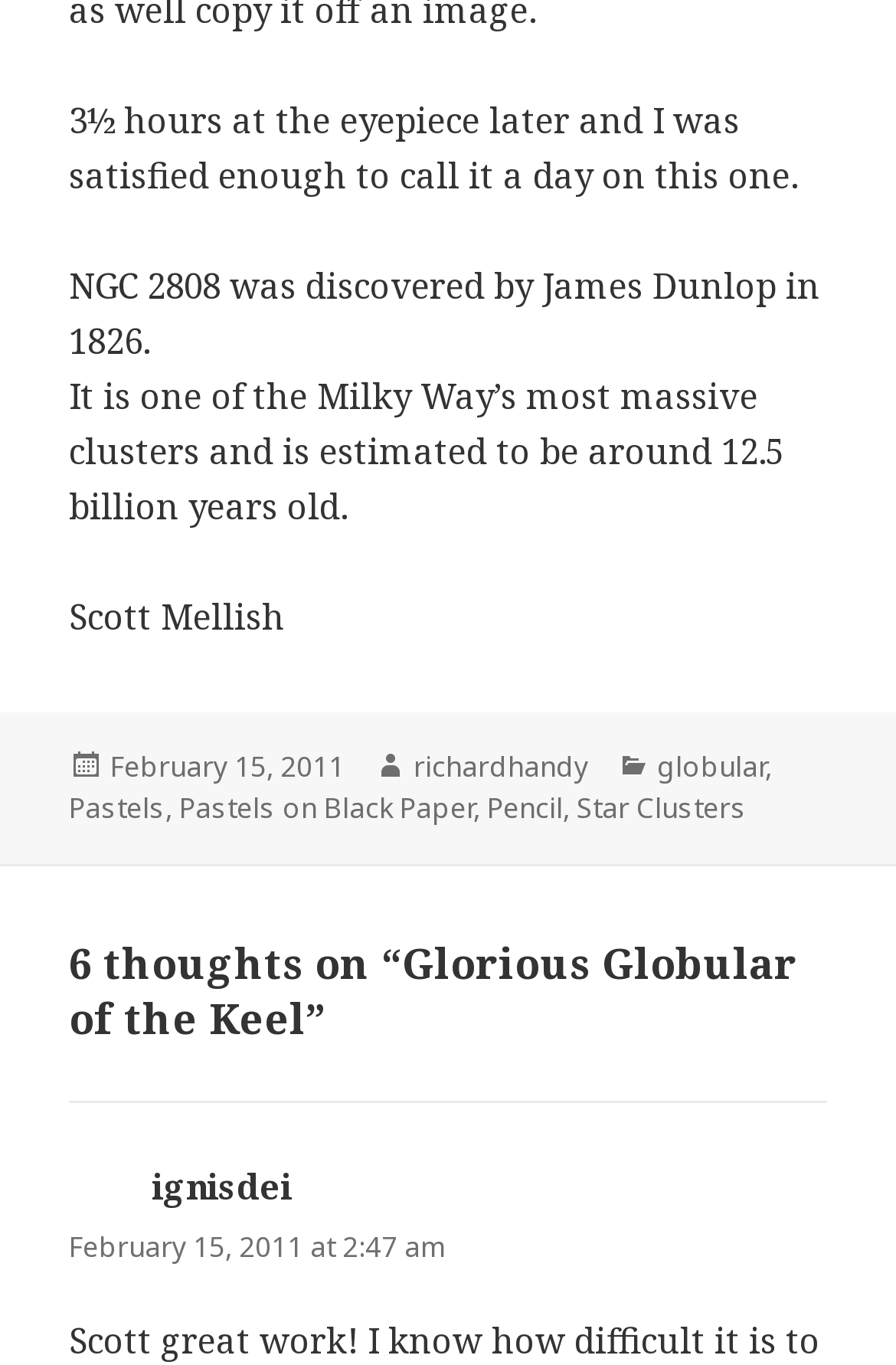Who discovered NGC 2808?
Use the screenshot to answer the question with a single word or phrase.

James Dunlop